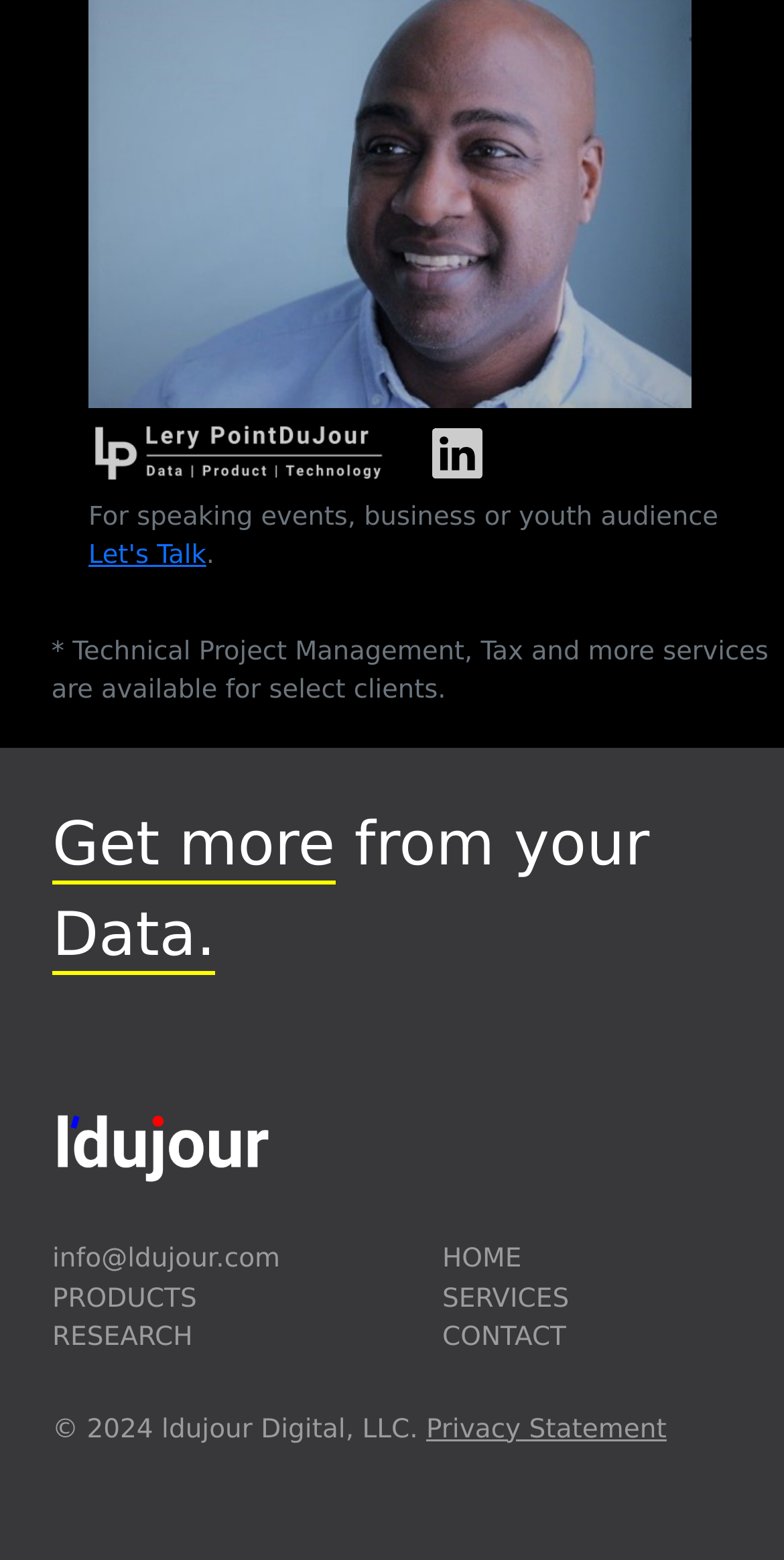Answer the question briefly using a single word or phrase: 
What additional services are available?

Technical Project Management, Tax and more